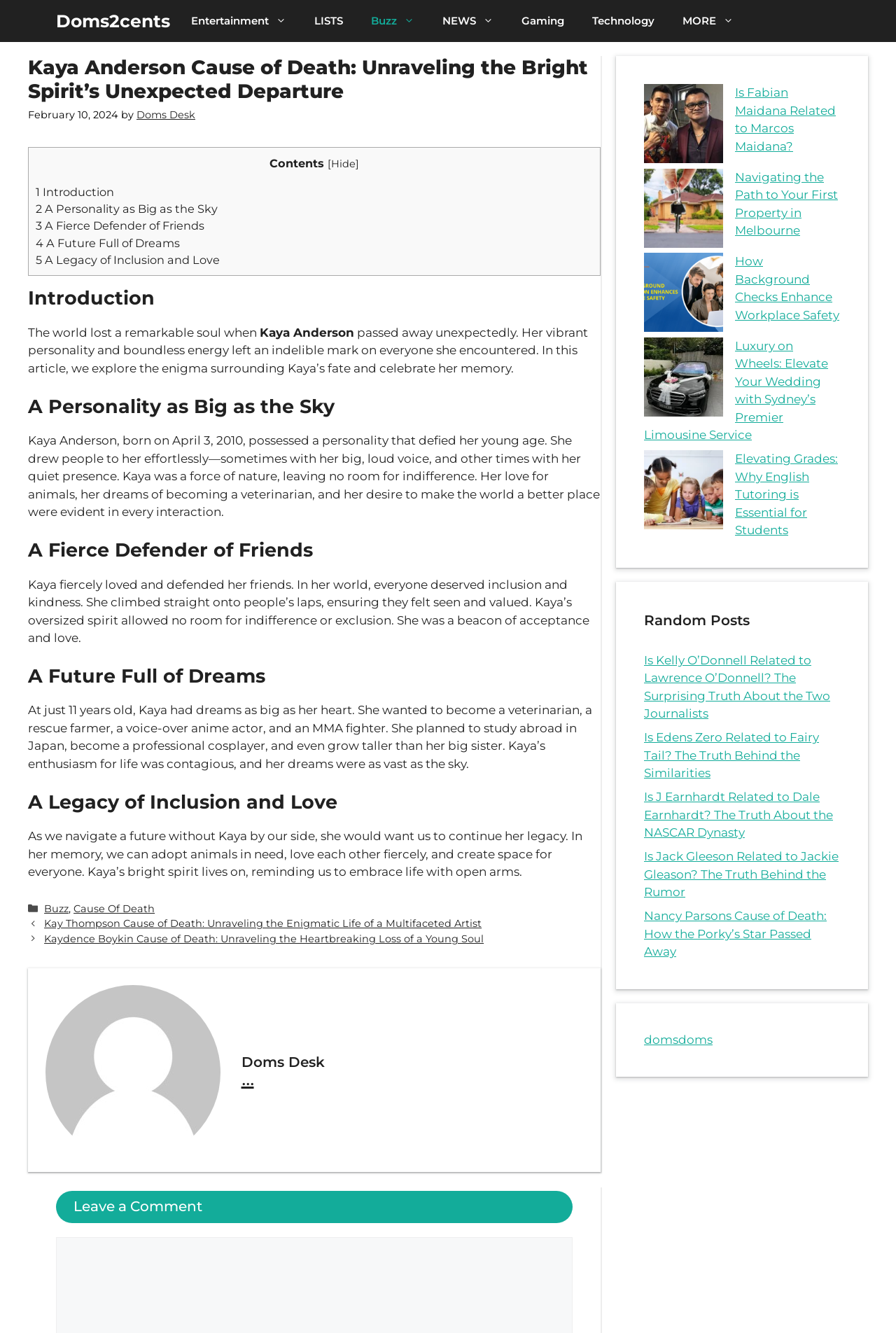Find the bounding box coordinates of the element to click in order to complete this instruction: "Read the article 'Kaya Anderson Cause of Death: Unraveling the Bright Spirit’s Unexpected Departure'". The bounding box coordinates must be four float numbers between 0 and 1, denoted as [left, top, right, bottom].

[0.031, 0.042, 0.672, 0.88]